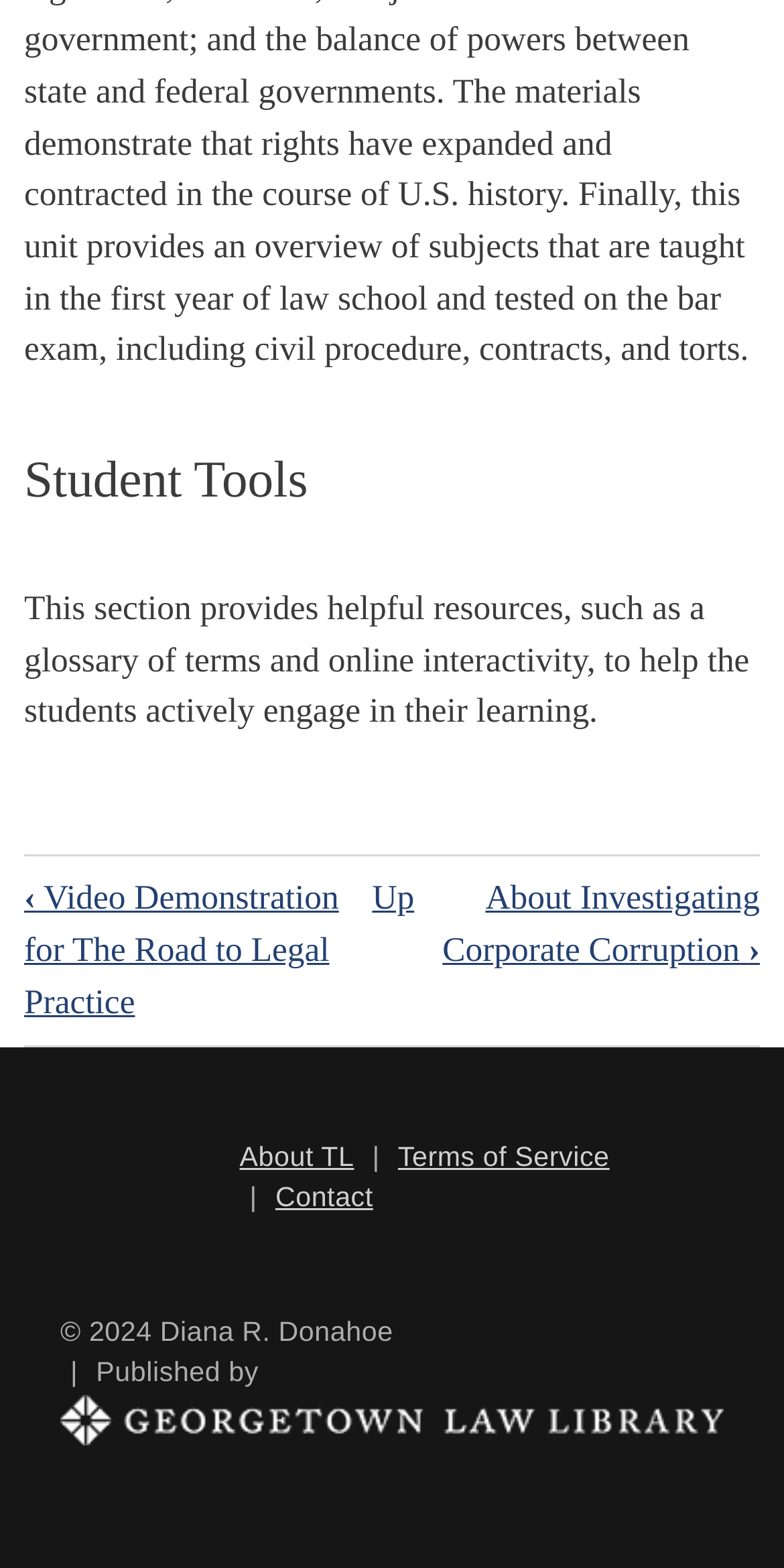Consider the image and give a detailed and elaborate answer to the question: 
What is the name of the library that published this webpage?

The name of the library that published this webpage is Georgetown Law Library, as indicated by the link element at the bottom of the page with the text 'Georgetown Law Library'.